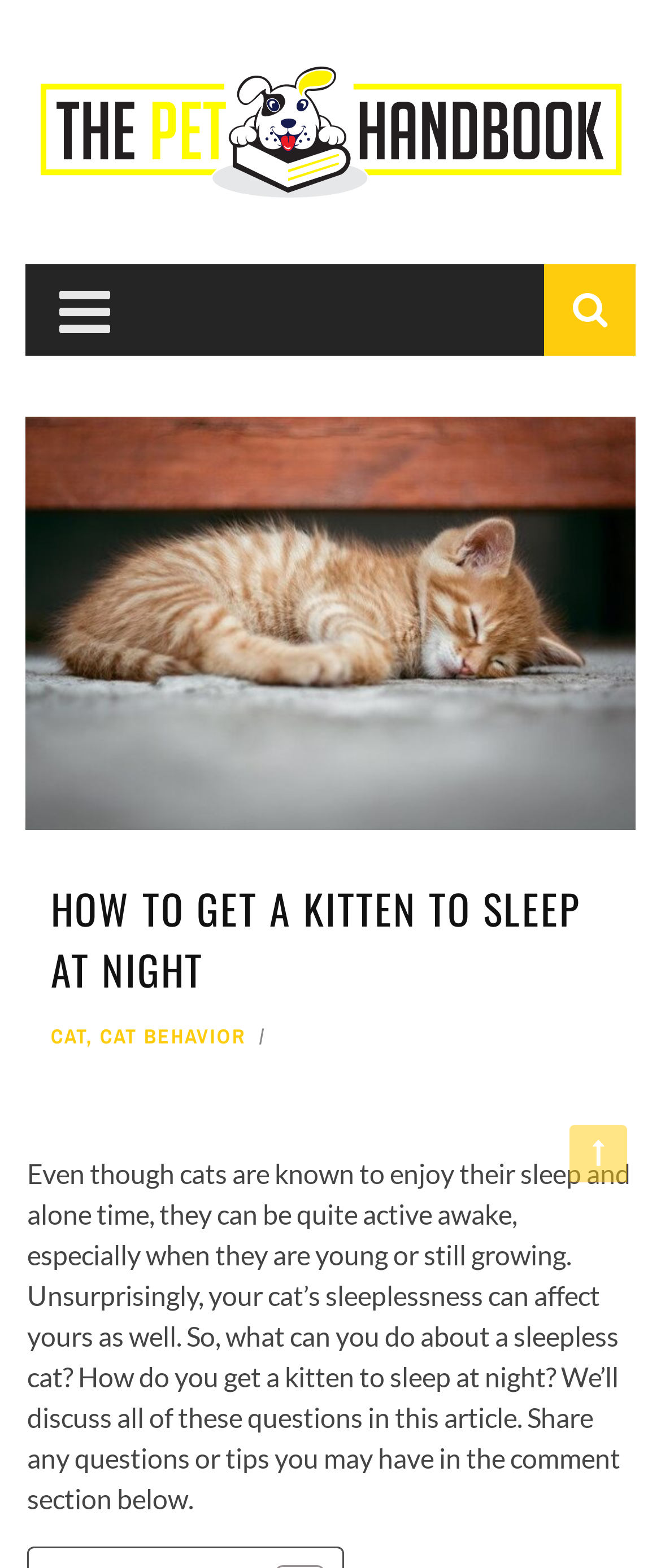Extract the top-level heading from the webpage and provide its text.

HOW TO GET A KITTEN TO SLEEP AT NIGHT